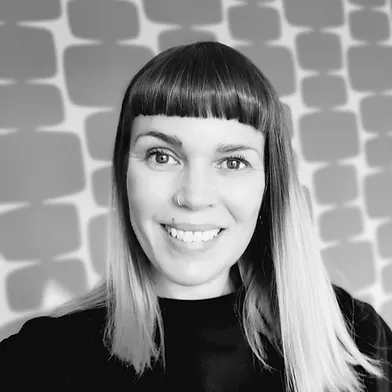Please respond to the question using a single word or phrase:
What is Katy Baker's profession?

Governance and strategy